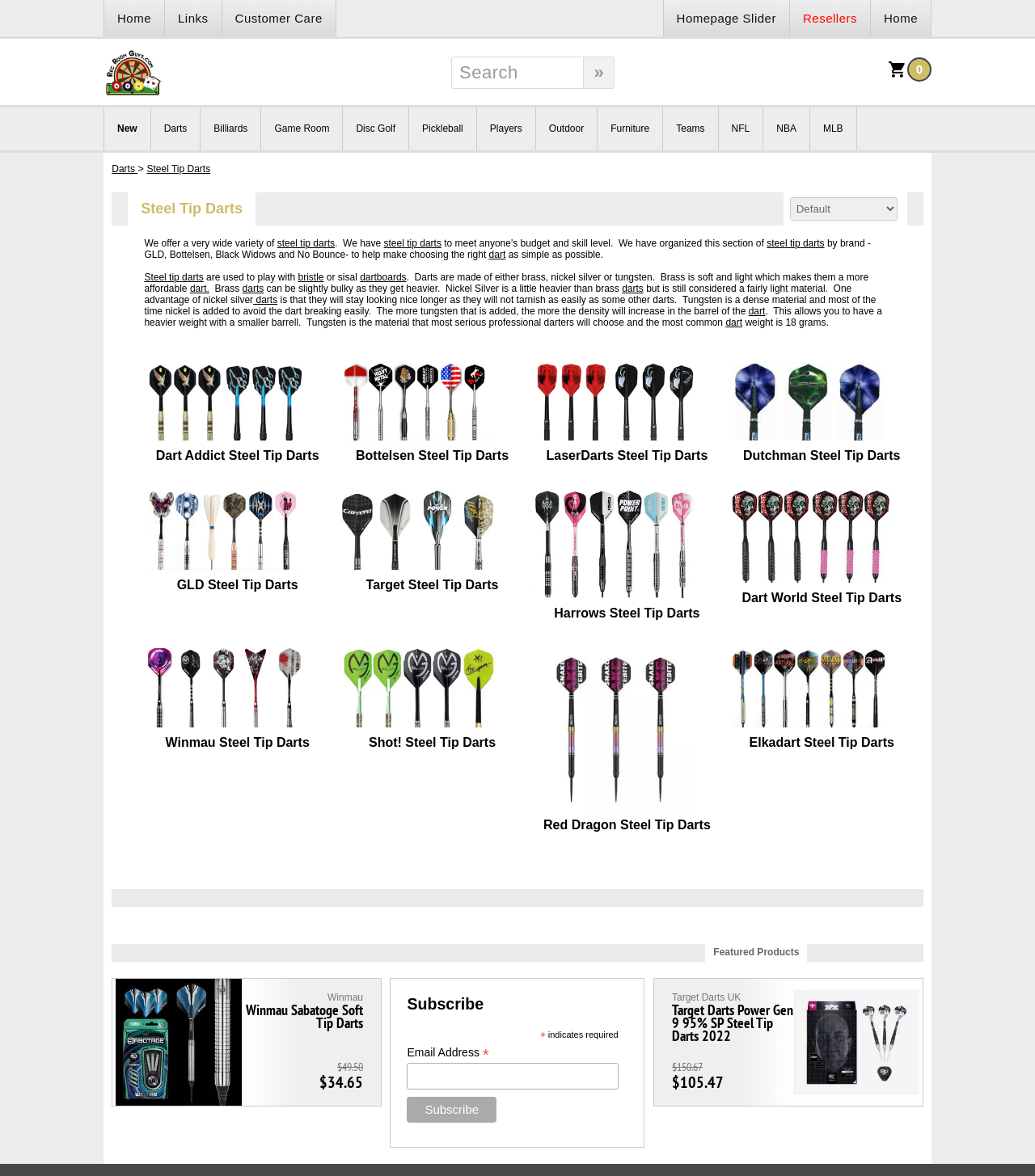Determine the bounding box coordinates of the region to click in order to accomplish the following instruction: "Click on the 'Home' link". Provide the coordinates as four float numbers between 0 and 1, specifically [left, top, right, bottom].

[0.101, 0.0, 0.159, 0.031]